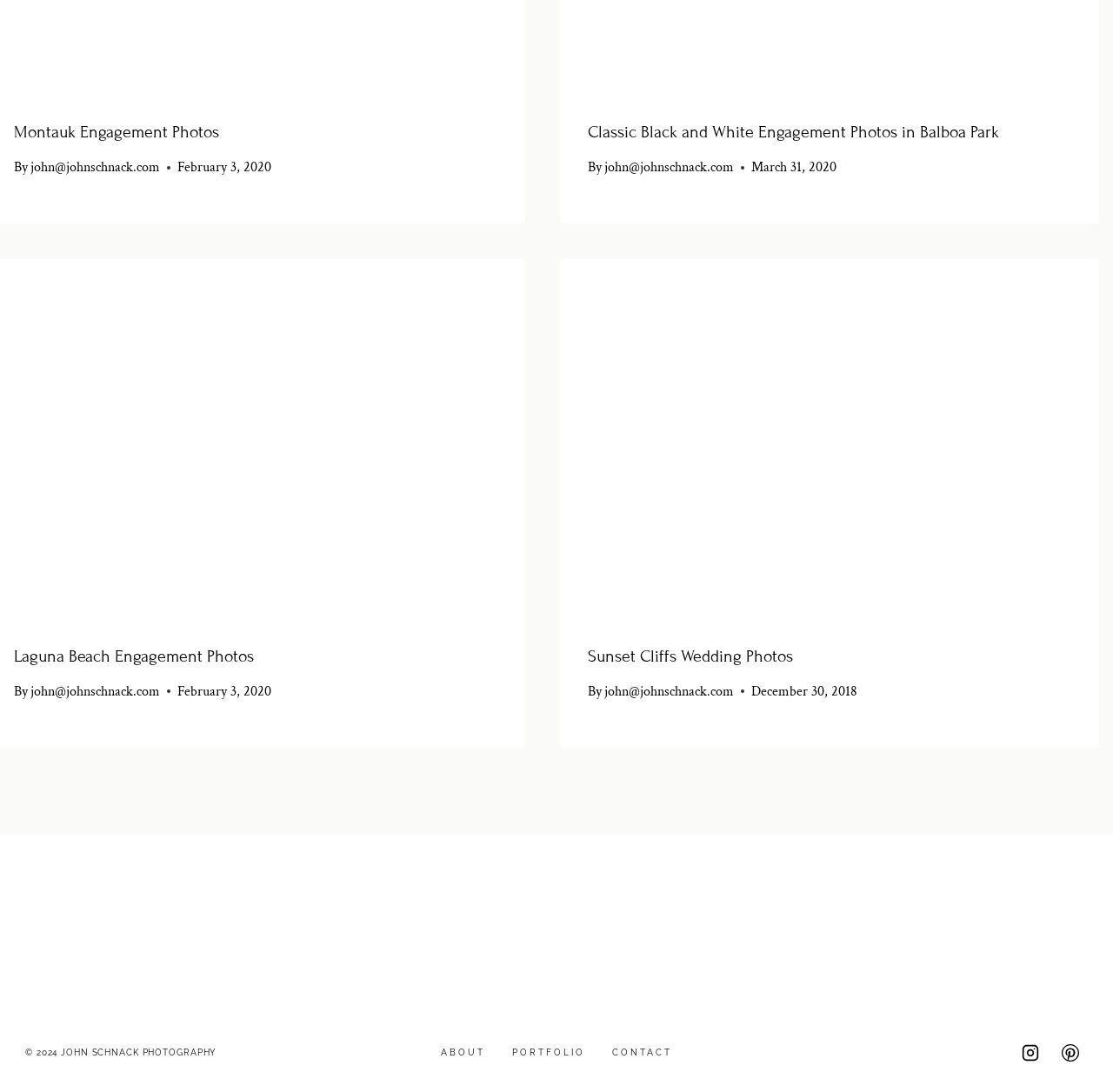What is the author of the engagement photos?
Answer the question with as much detail as you can, using the image as a reference.

The webpage contains links to the engagement photos with the text 'By john@johnschnack.com', suggesting that the author of the engagement photos is John Schnack.